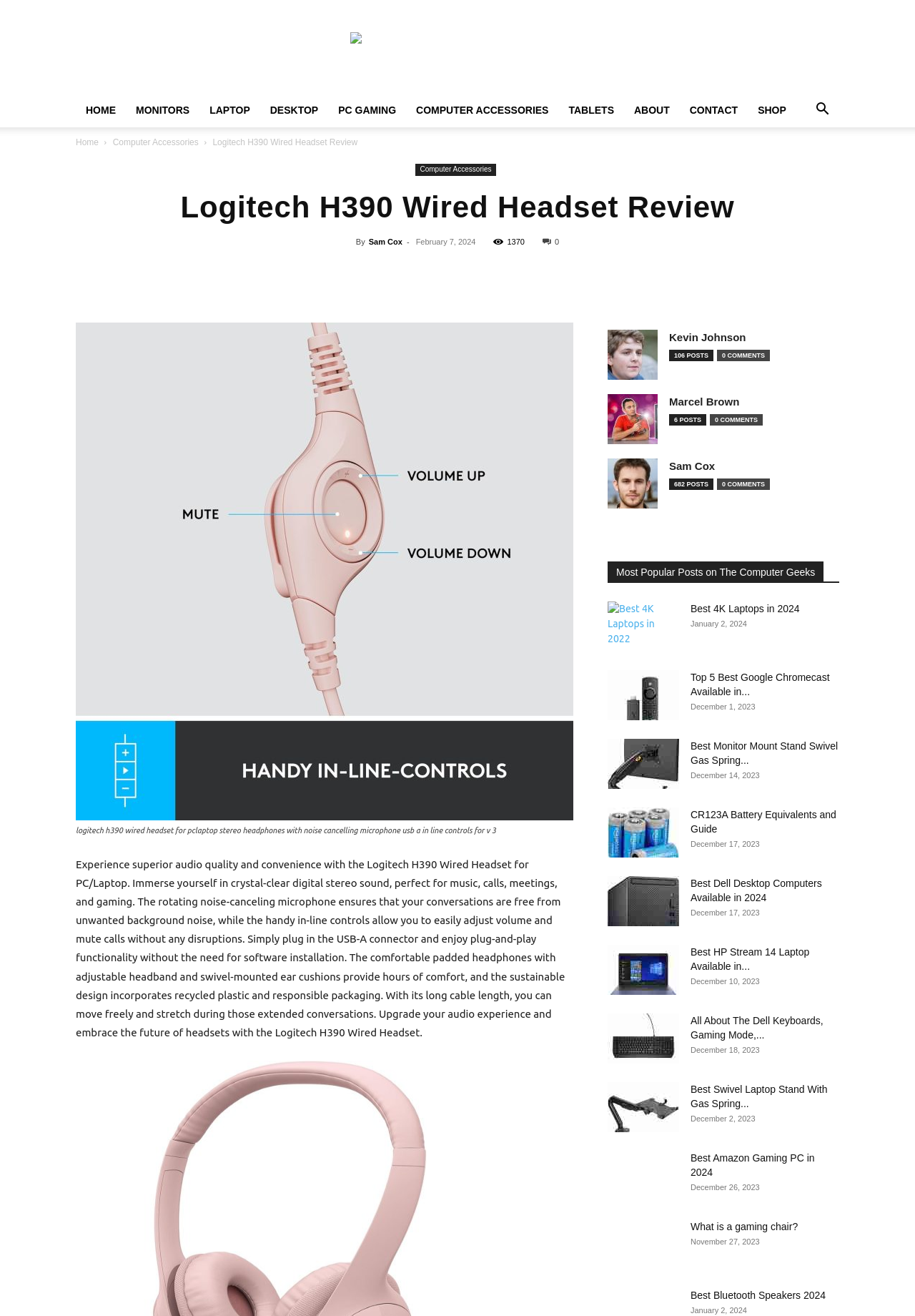Locate the bounding box coordinates of the element to click to perform the following action: 'Search for something'. The coordinates should be given as four float values between 0 and 1, in the form of [left, top, right, bottom].

[0.88, 0.08, 0.917, 0.089]